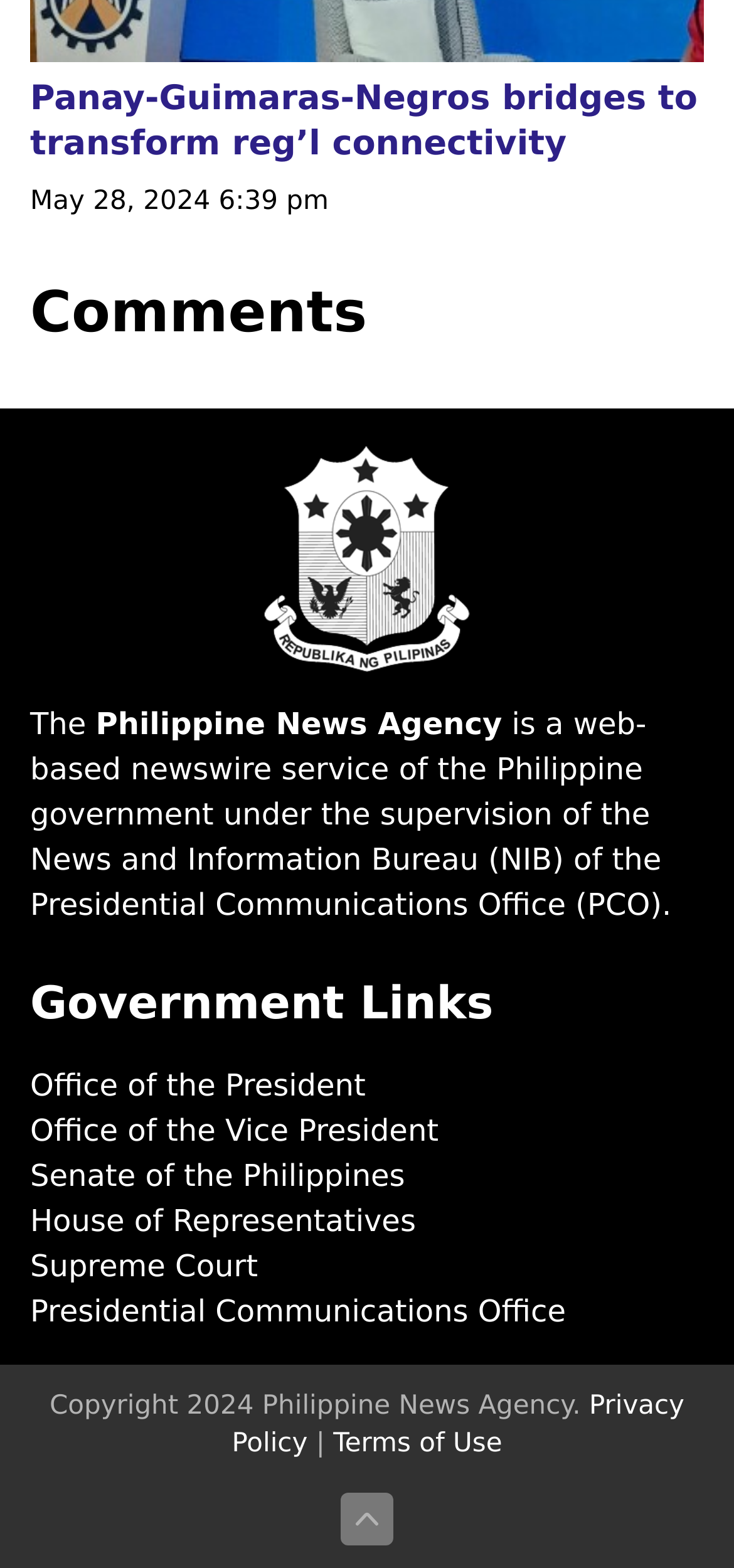Give a one-word or phrase response to the following question: What is the position of the 'Scroll to top' button?

Bottom right